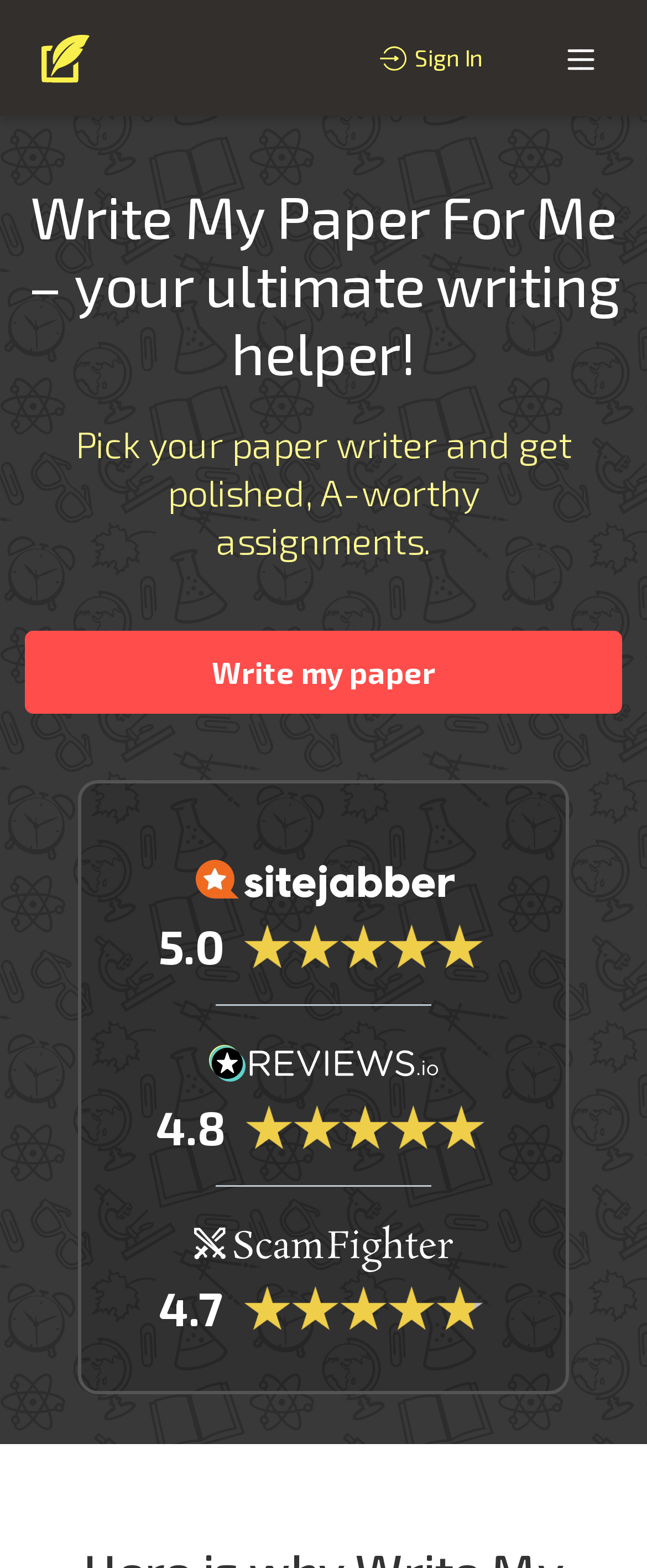Please provide a short answer using a single word or phrase for the question:
What is the purpose of the webpage?

Paper writing service